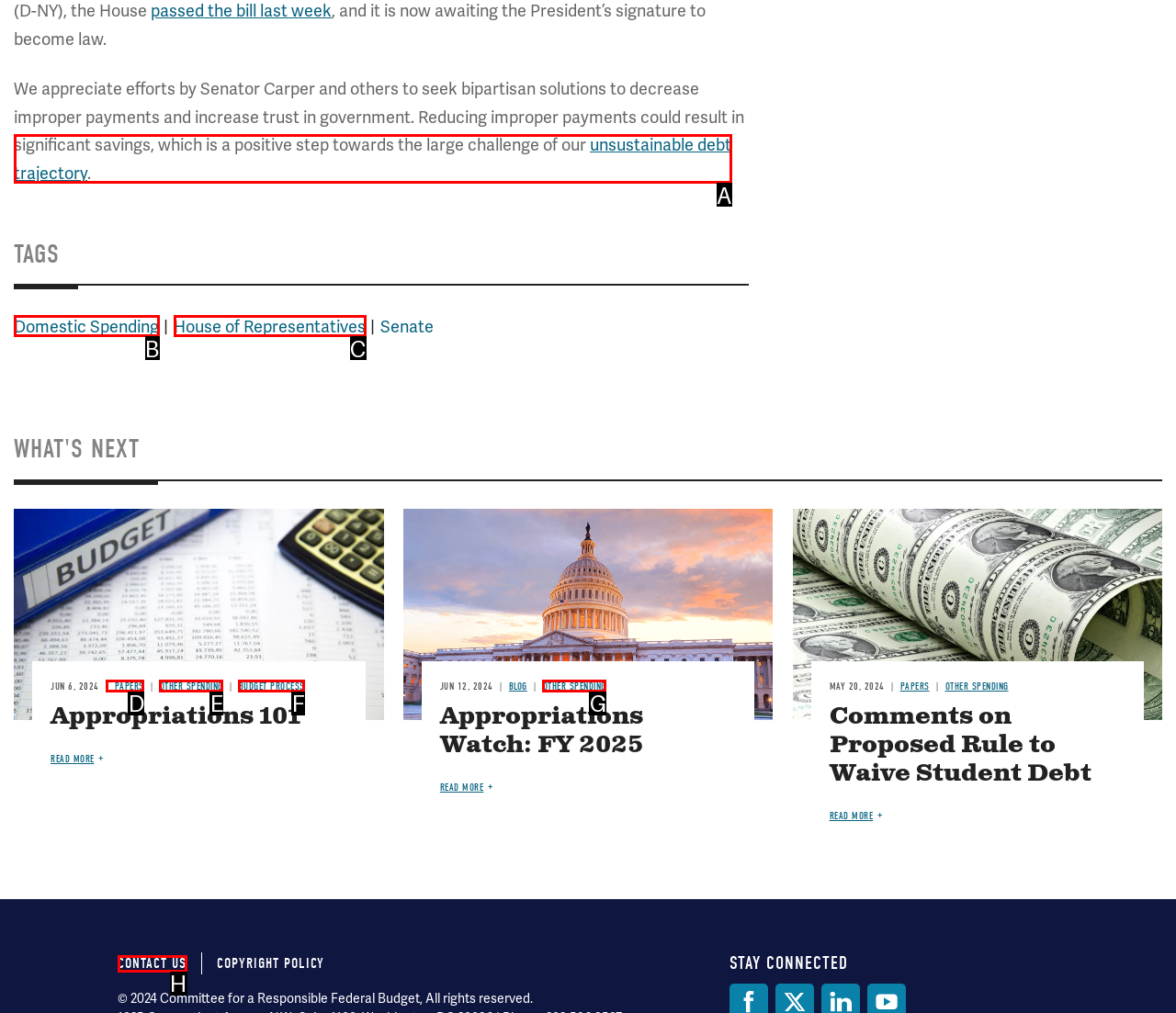Choose the letter that corresponds to the correct button to accomplish the task: Click on 'unsustainable debt trajectory'
Reply with the letter of the correct selection only.

A